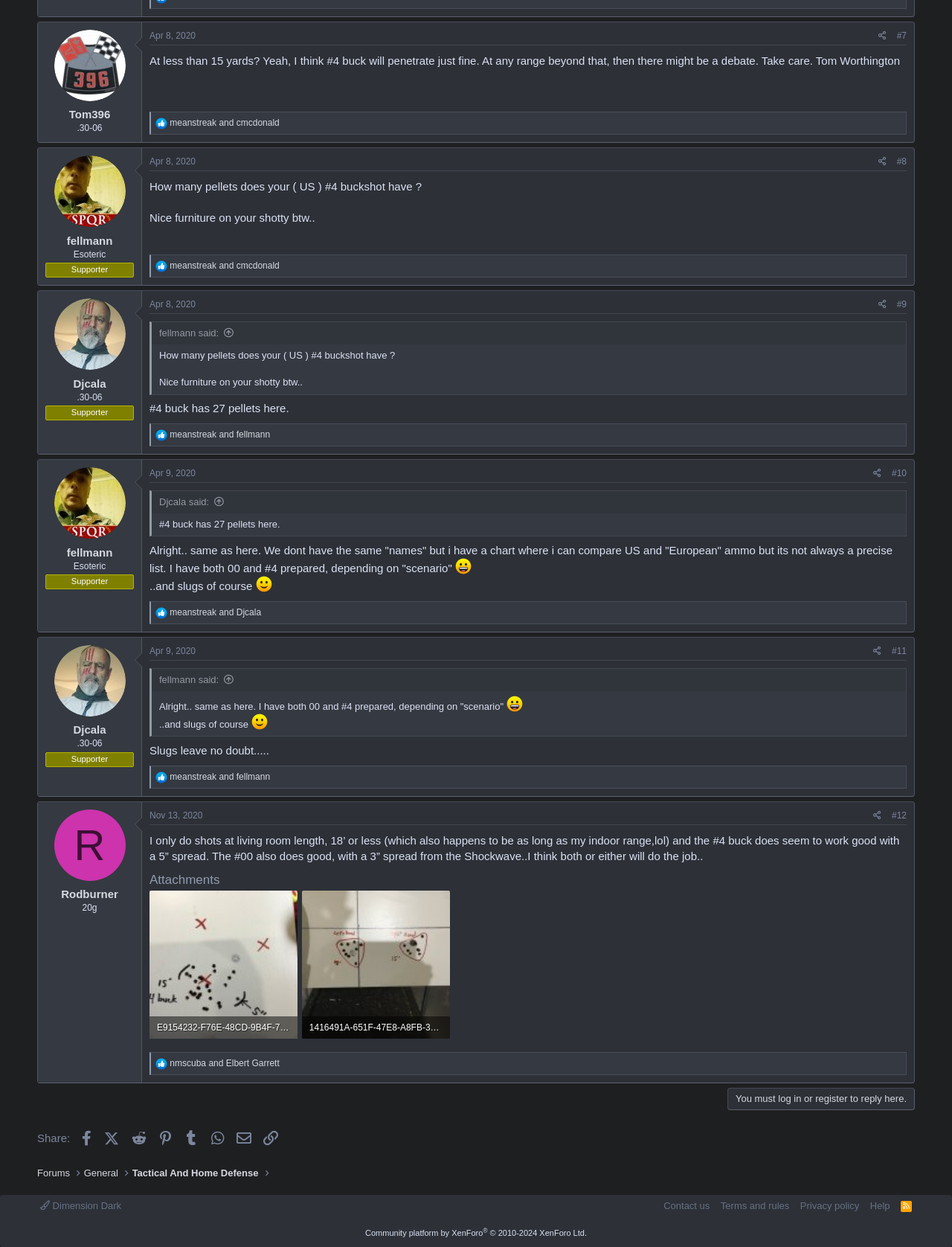Please answer the following question using a single word or phrase: 
How many reactions are there to the second post?

2